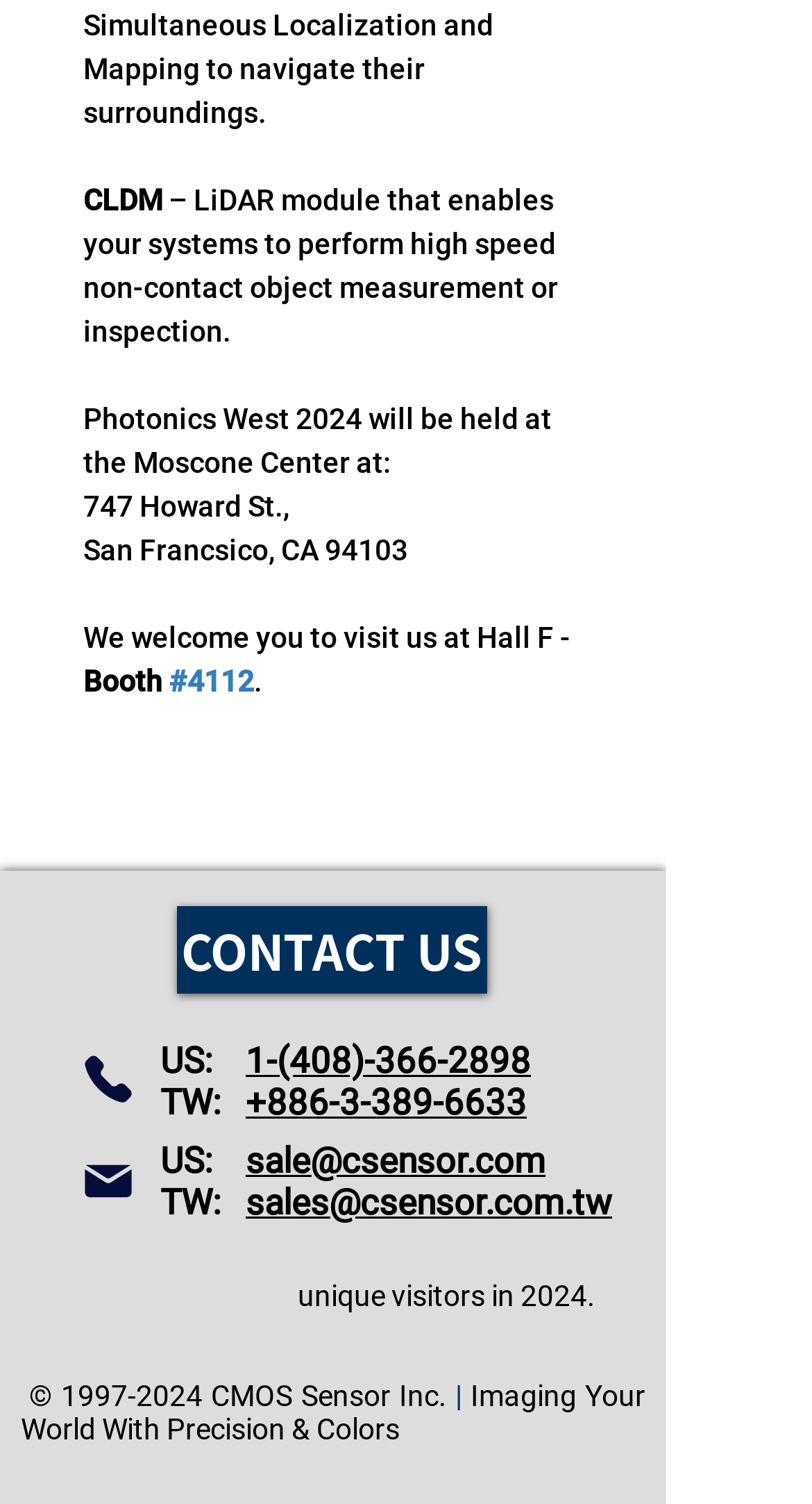What is the email address of the sales team in TW?
Please answer the question with a single word or phrase, referencing the image.

sales@csensor.com.tw